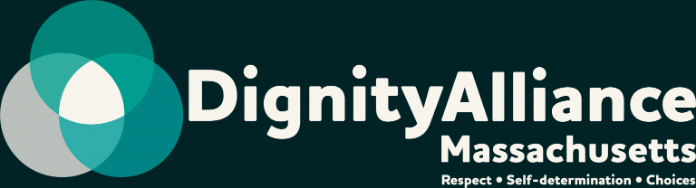Could you please study the image and provide a detailed answer to the question:
What is emphasized in the logo?

The bold text clearly states 'Dignity Alliance' followed by 'Massachusetts' in a prominent font, emphasizing the organization's name and mission.